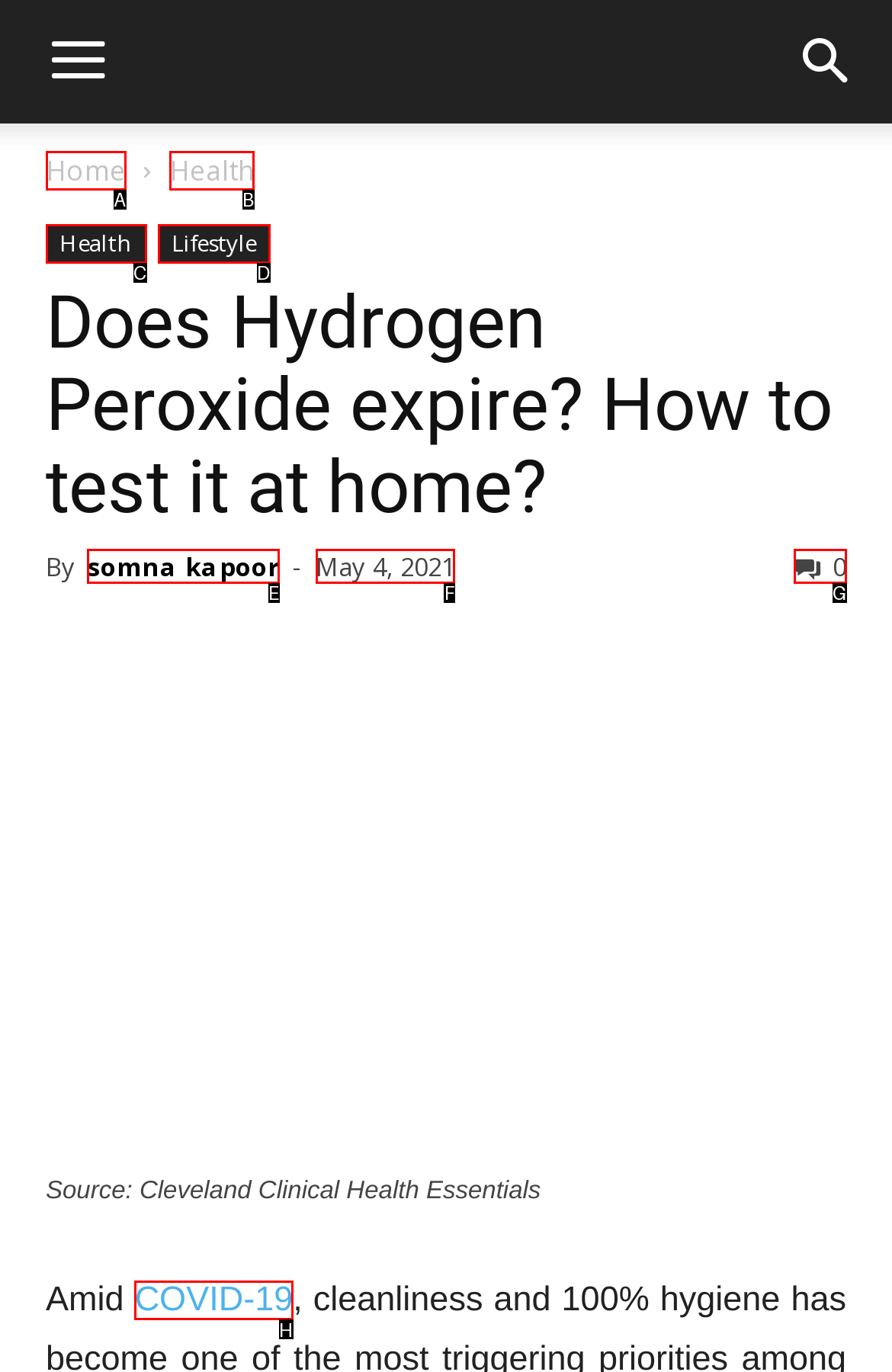Select the correct HTML element to complete the following task: check the date of the article
Provide the letter of the choice directly from the given options.

F